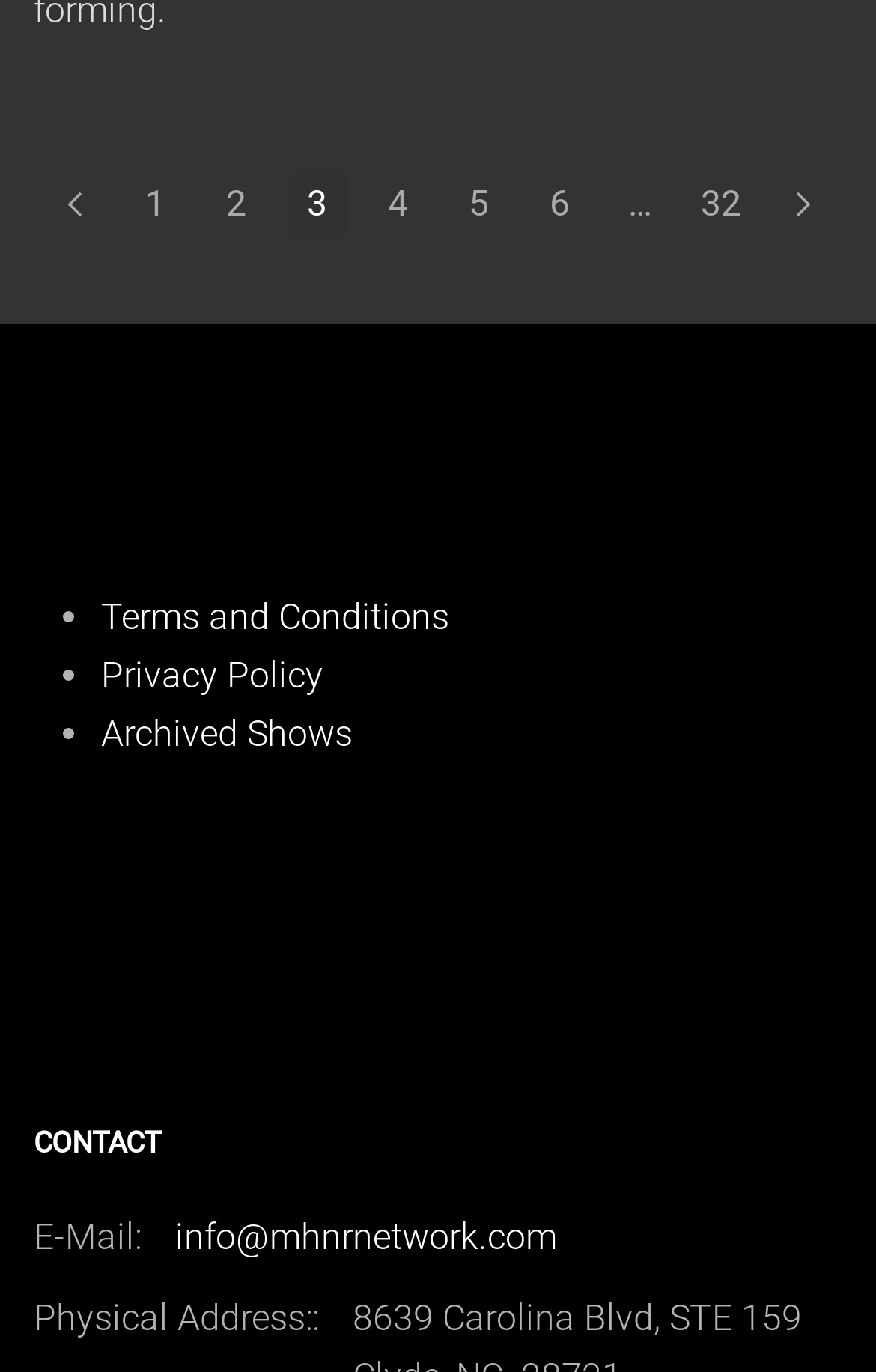Indicate the bounding box coordinates of the clickable region to achieve the following instruction: "view terms and conditions."

[0.115, 0.433, 0.513, 0.464]